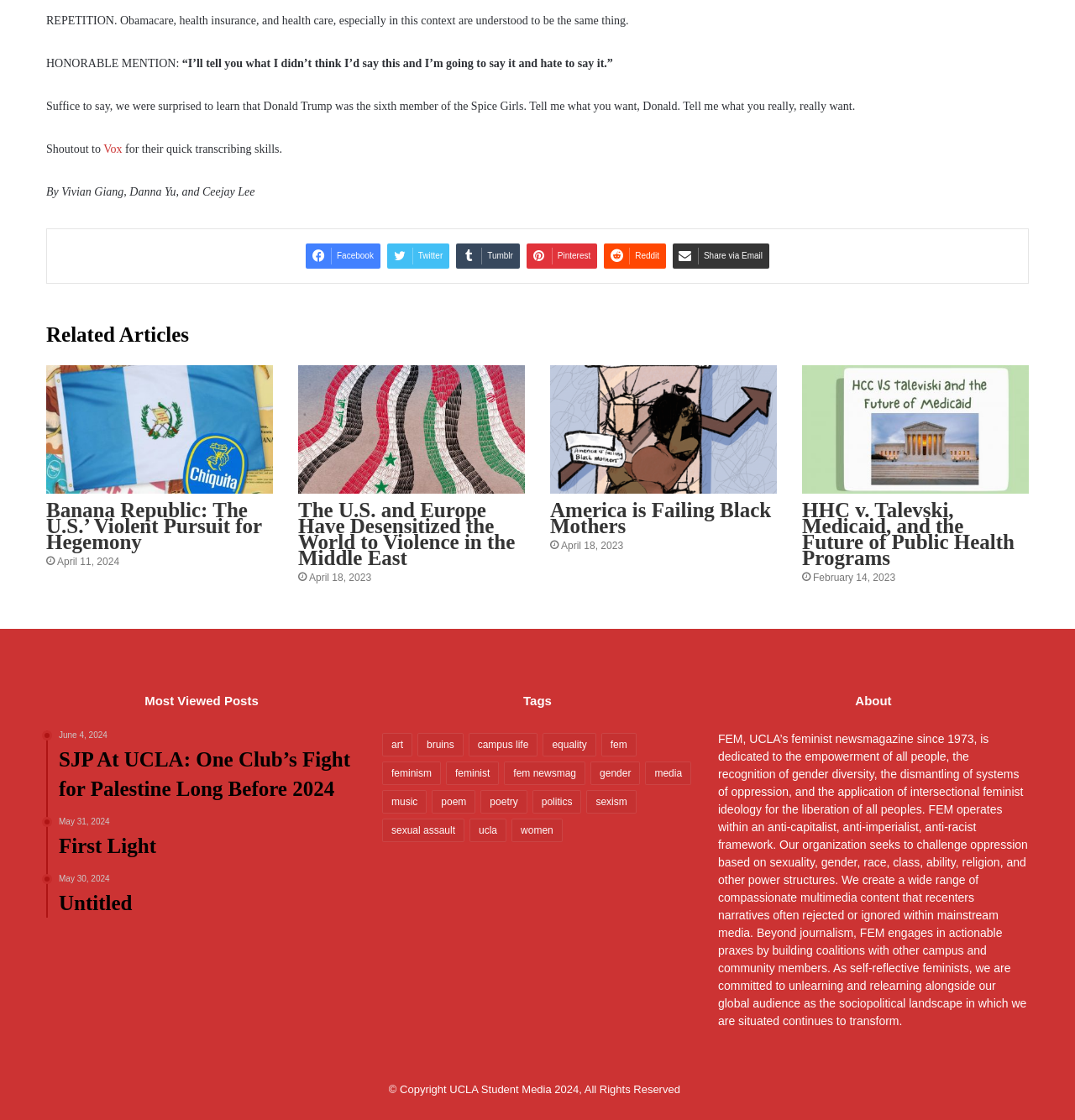Show the bounding box coordinates of the element that should be clicked to complete the task: "View the related article 'America is Failing Black Mothers'".

[0.512, 0.326, 0.723, 0.441]